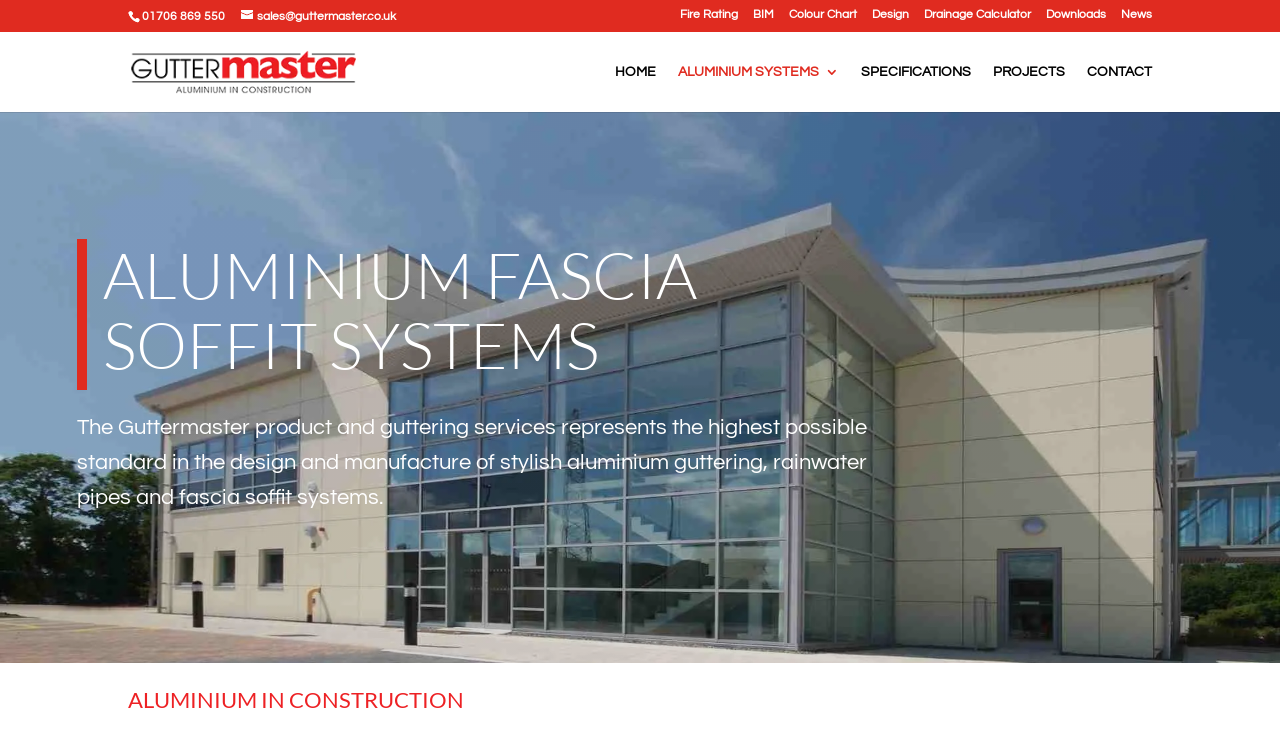Identify the bounding box coordinates of the element that should be clicked to fulfill this task: "Call the phone number". The coordinates should be provided as four float numbers between 0 and 1, i.e., [left, top, right, bottom].

[0.111, 0.014, 0.176, 0.032]